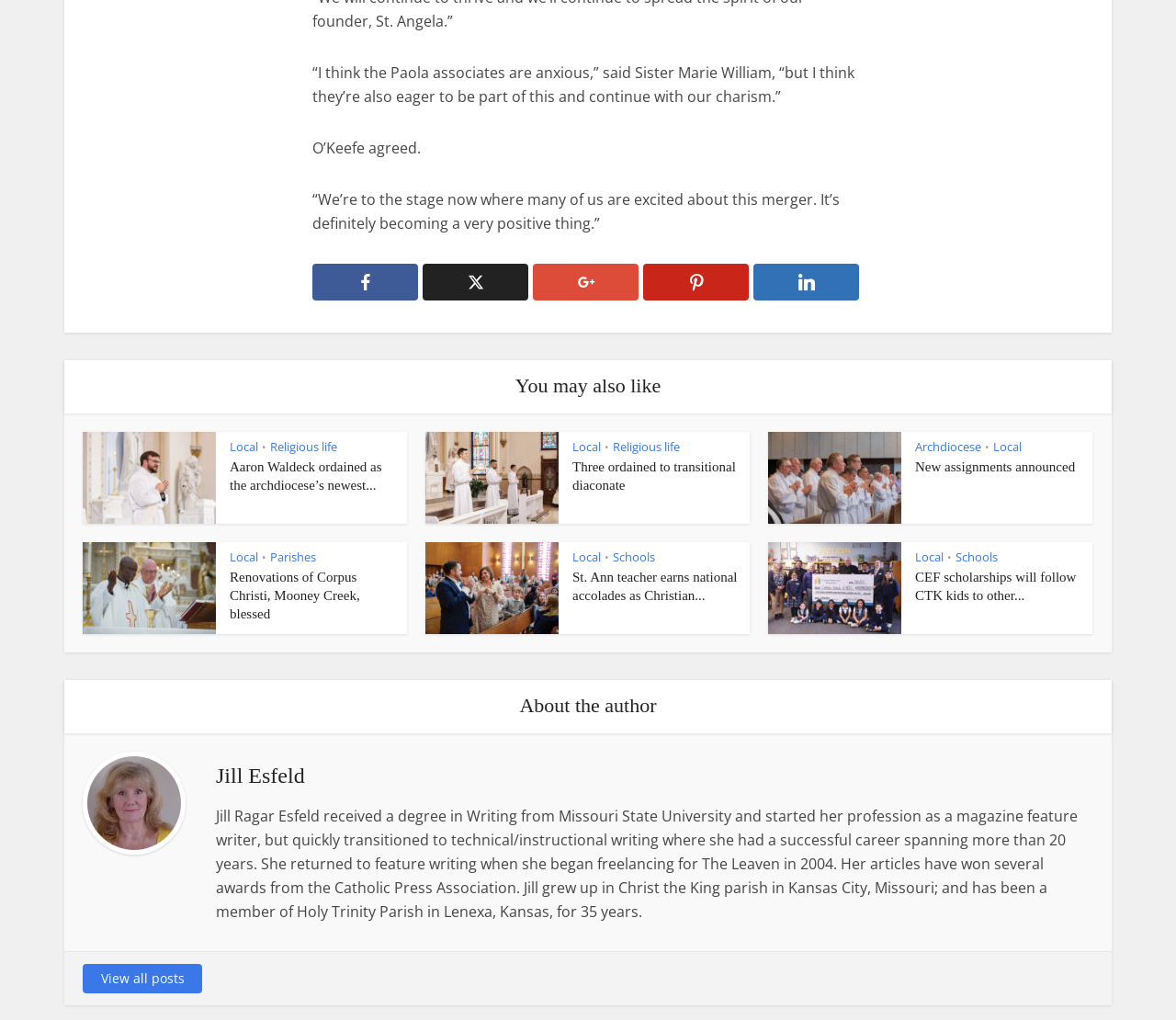What is the type of content in the webpage?
Look at the image and answer the question using a single word or phrase.

News articles